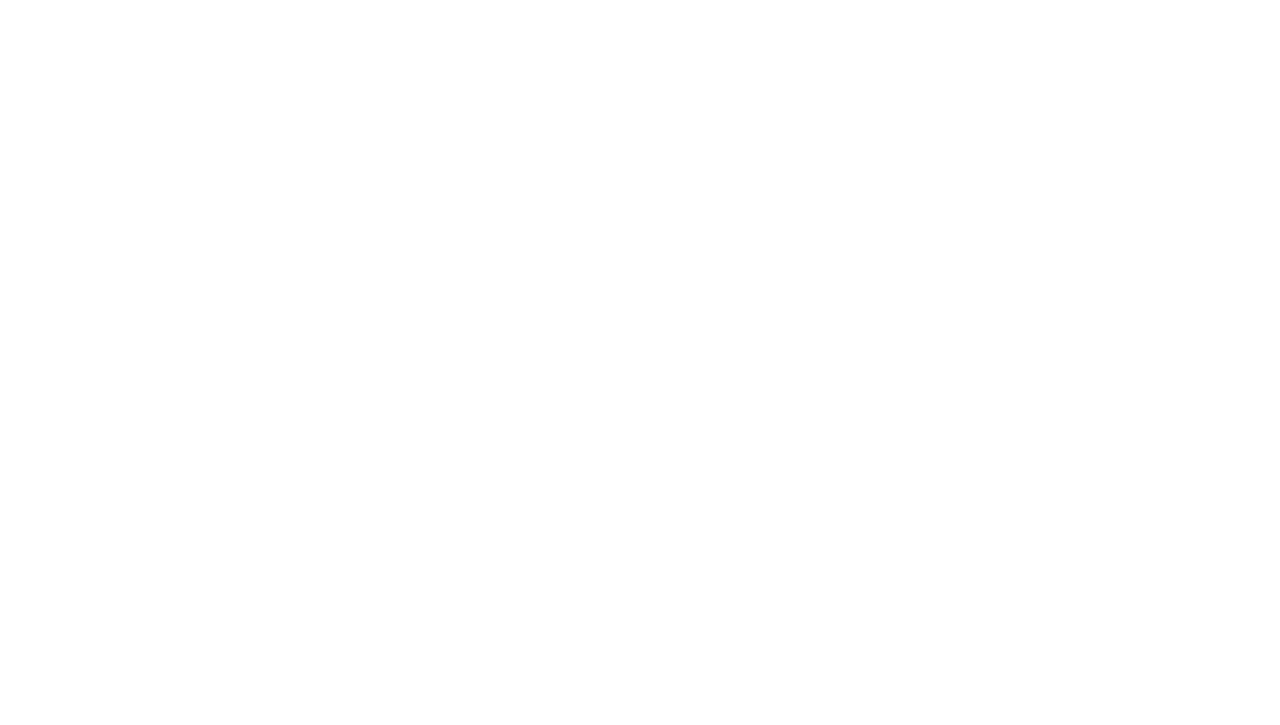Predict the bounding box coordinates of the area that should be clicked to accomplish the following instruction: "Click on the '@Muhammad1' link". The bounding box coordinates should consist of four float numbers between 0 and 1, i.e., [left, top, right, bottom].

[0.082, 0.011, 0.162, 0.032]